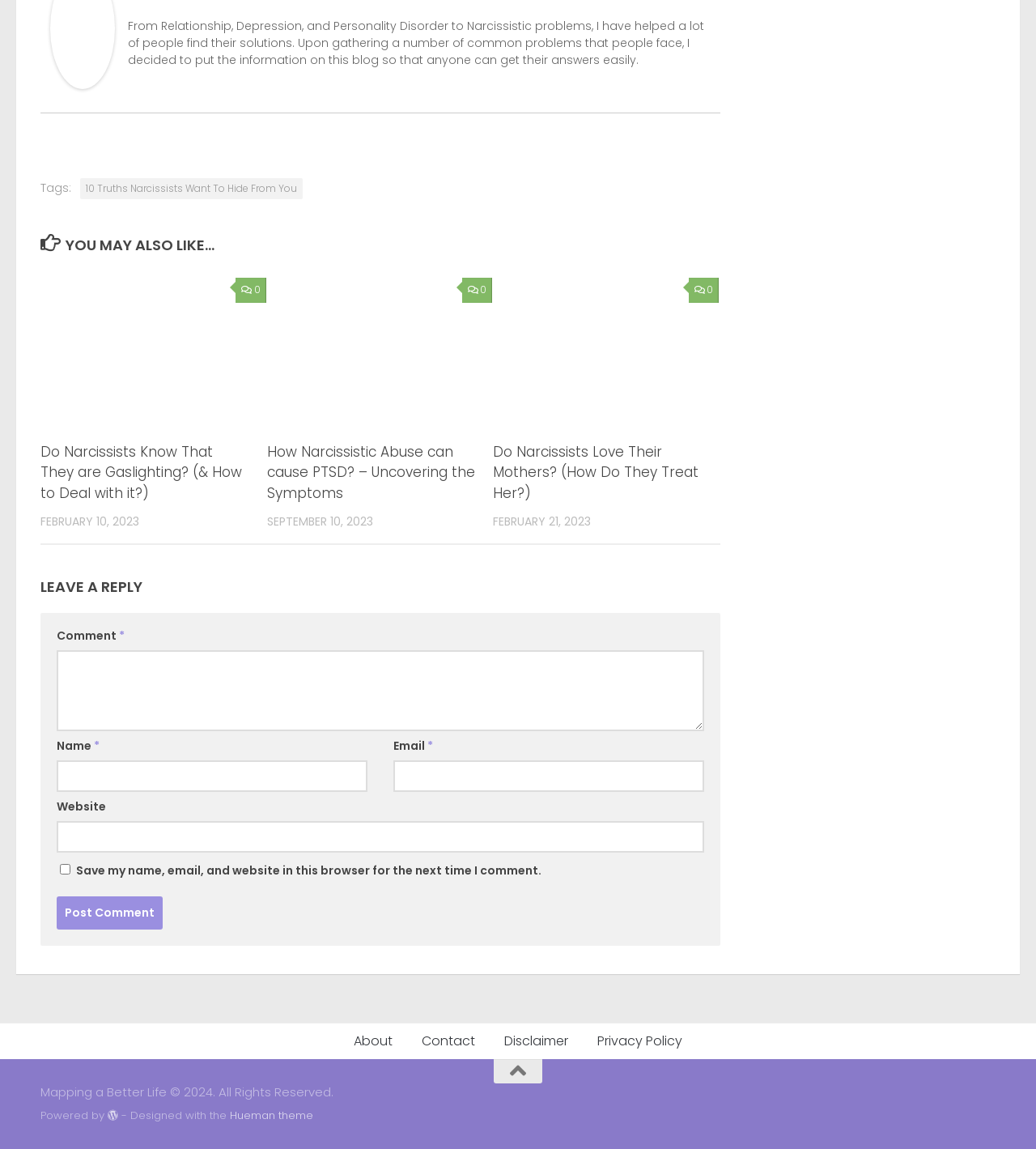Locate the bounding box coordinates of the element to click to perform the following action: 'Click on the 'Post Comment' button'. The coordinates should be given as four float values between 0 and 1, in the form of [left, top, right, bottom].

[0.055, 0.78, 0.157, 0.809]